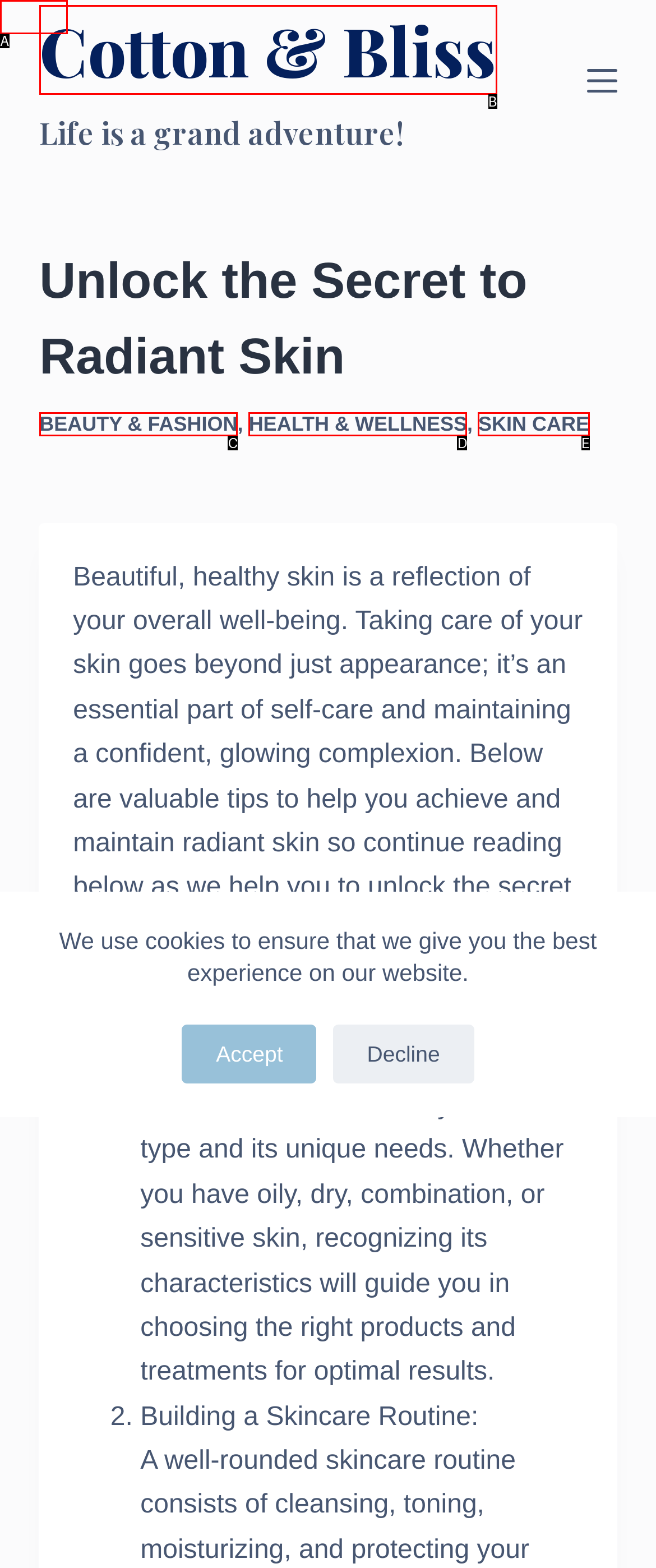Select the option that corresponds to the description: Skin Care
Respond with the letter of the matching choice from the options provided.

E